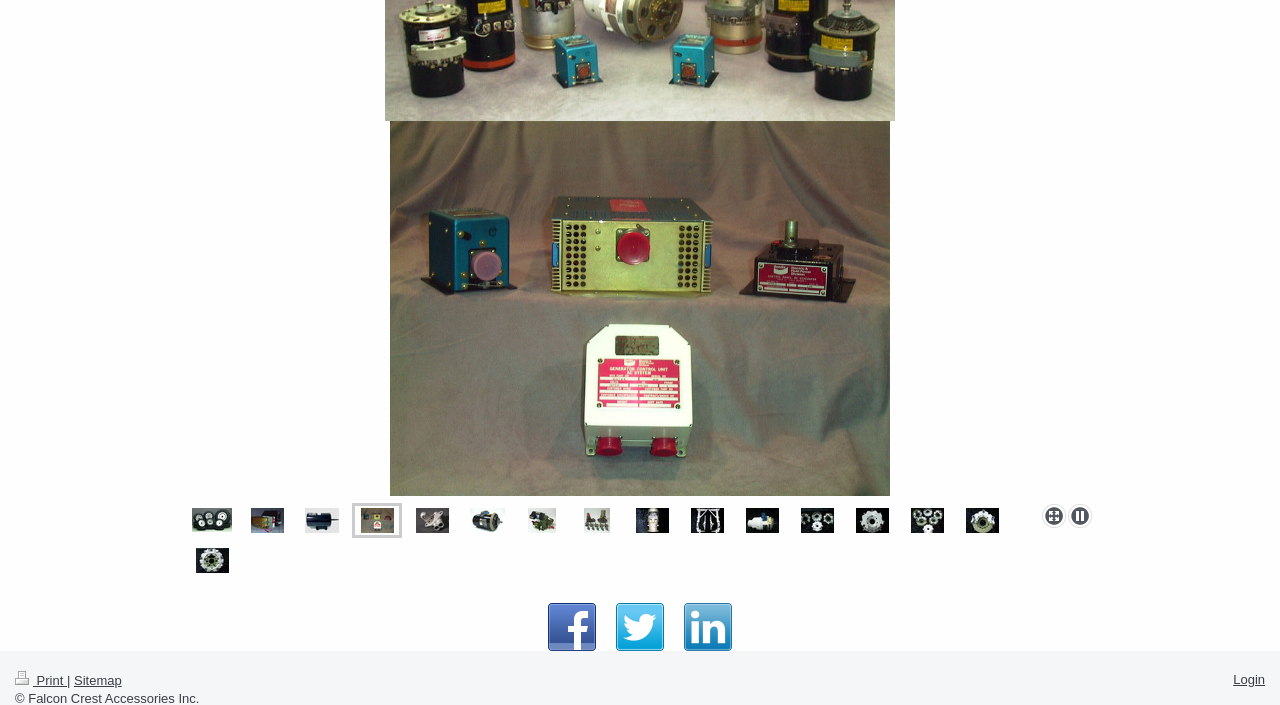Determine the bounding box for the UI element that matches this description: "Technology".

None